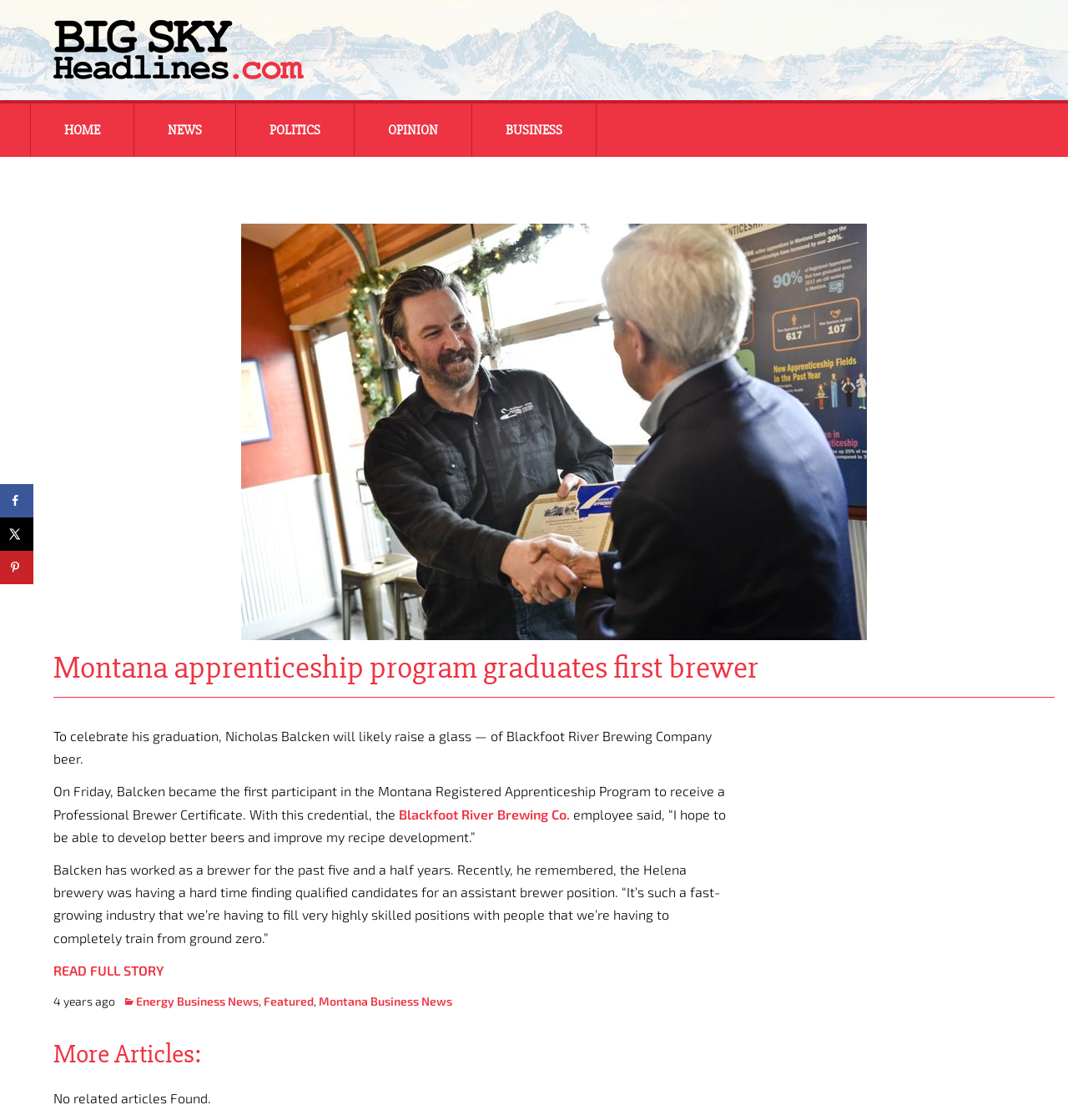Determine the coordinates of the bounding box that should be clicked to complete the instruction: "Open Services Menu". The coordinates should be represented by four float numbers between 0 and 1: [left, top, right, bottom].

None